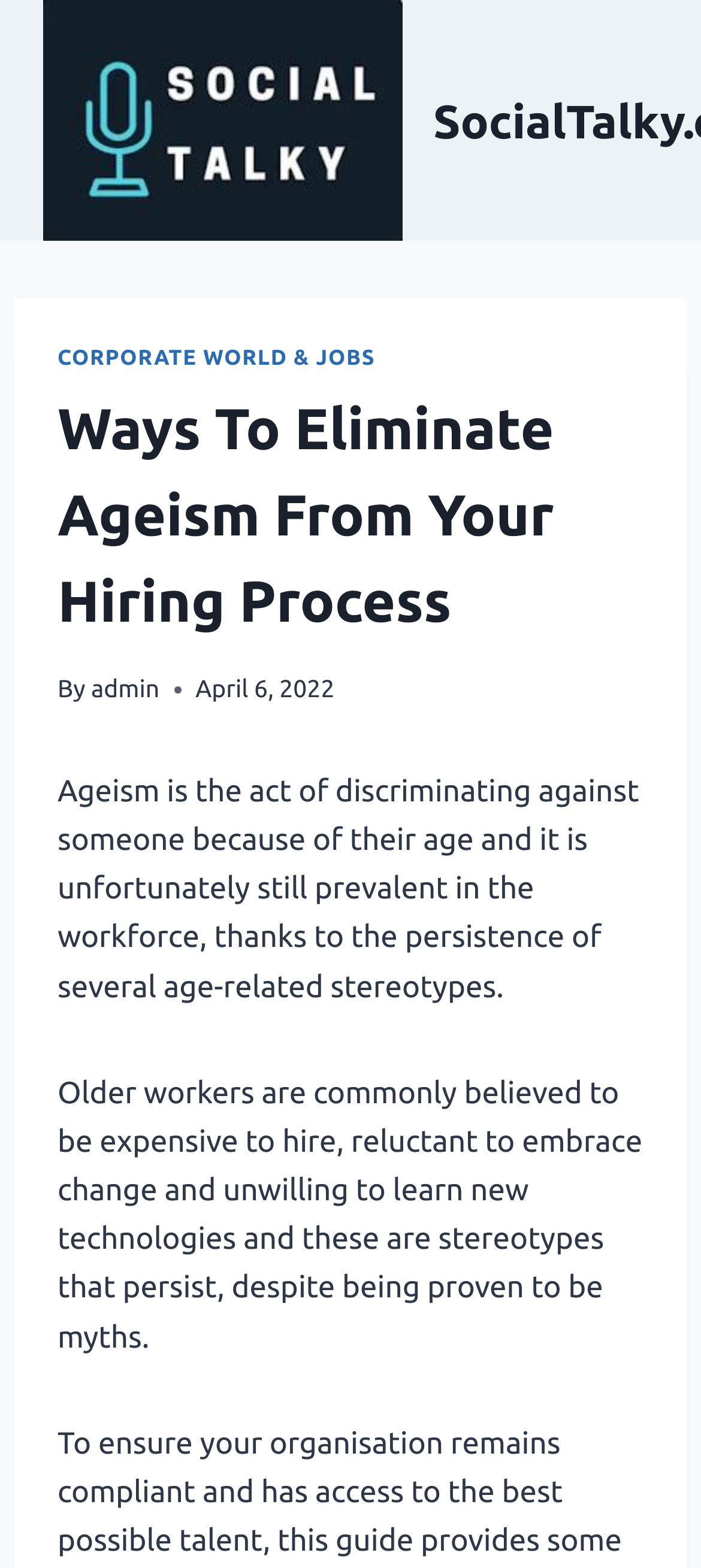What is the topic of the article?
Please provide a single word or phrase as your answer based on the image.

Ageism in the workforce